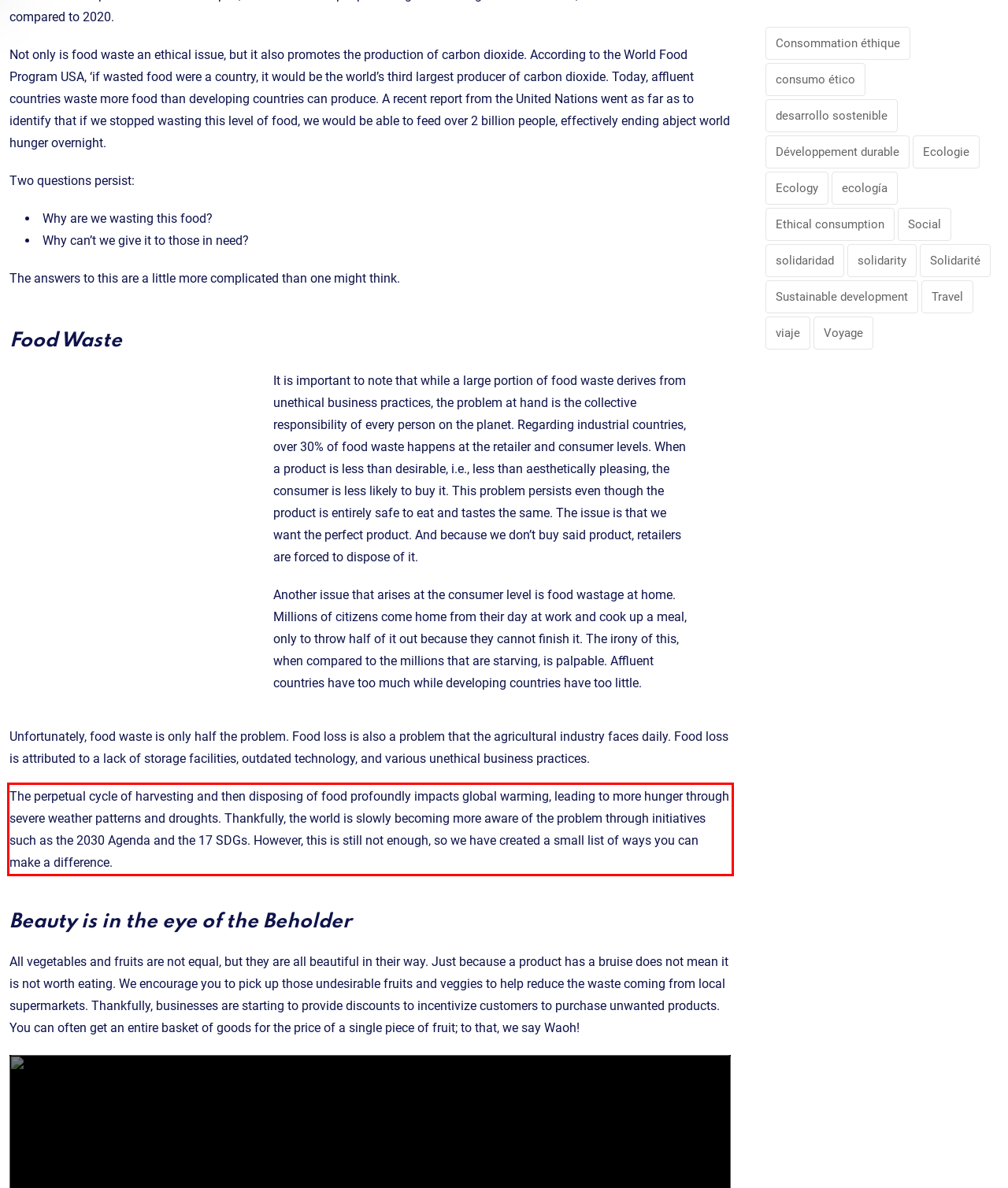In the given screenshot, locate the red bounding box and extract the text content from within it.

The perpetual cycle of harvesting and then disposing of food profoundly impacts global warming, leading to more hunger through severe weather patterns and droughts. Thankfully, the world is slowly becoming more aware of the problem through initiatives such as the 2030 Agenda and the 17 SDGs. However, this is still not enough, so we have created a small list of ways you can make a difference.